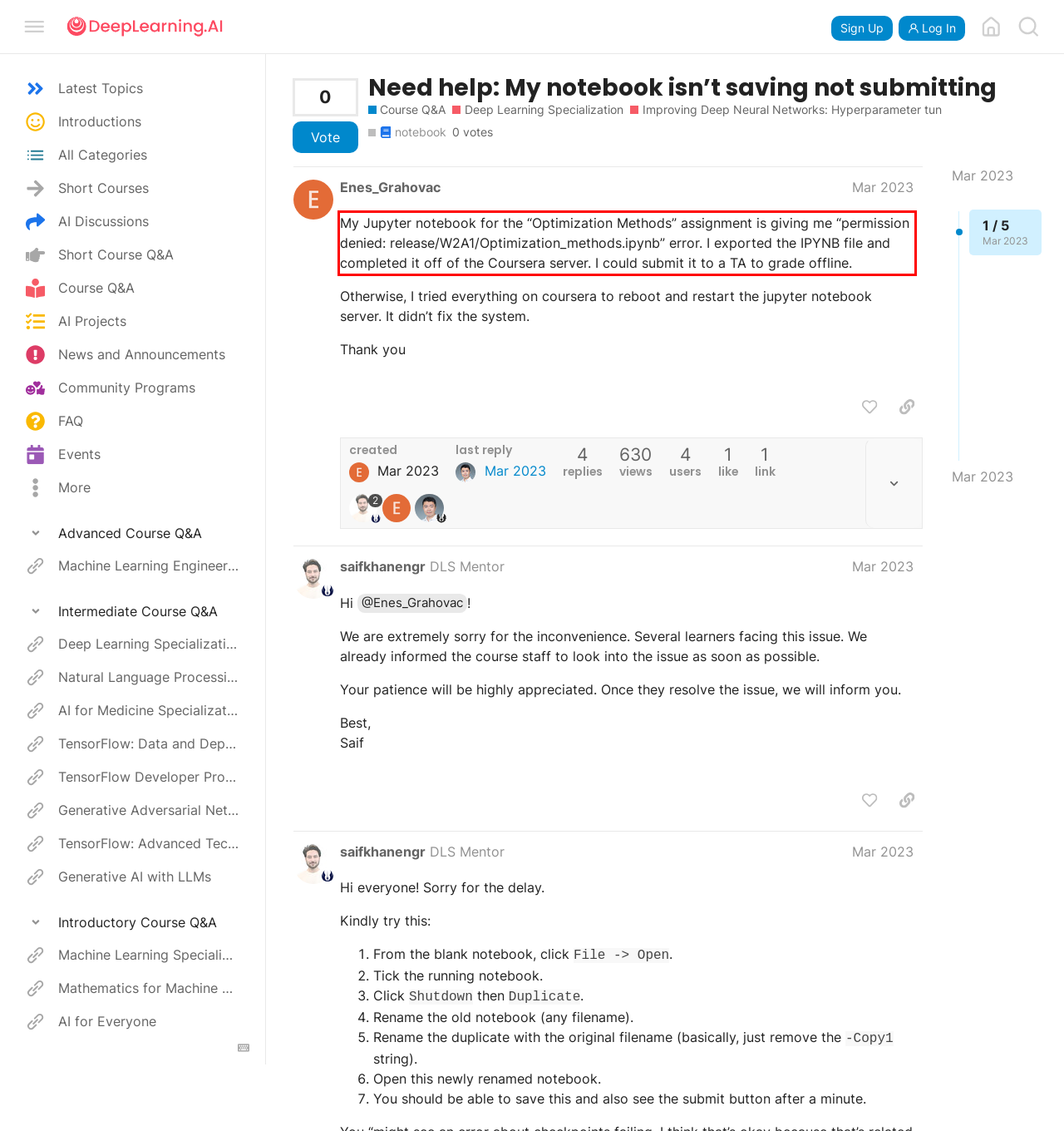Observe the screenshot of the webpage, locate the red bounding box, and extract the text content within it.

My Jupyter notebook for the “Optimization Methods” assignment is giving me “permission denied: release/W2A1/Optimization_methods.ipynb” error. I exported the IPYNB file and completed it off of the Coursera server. I could submit it to a TA to grade offline.